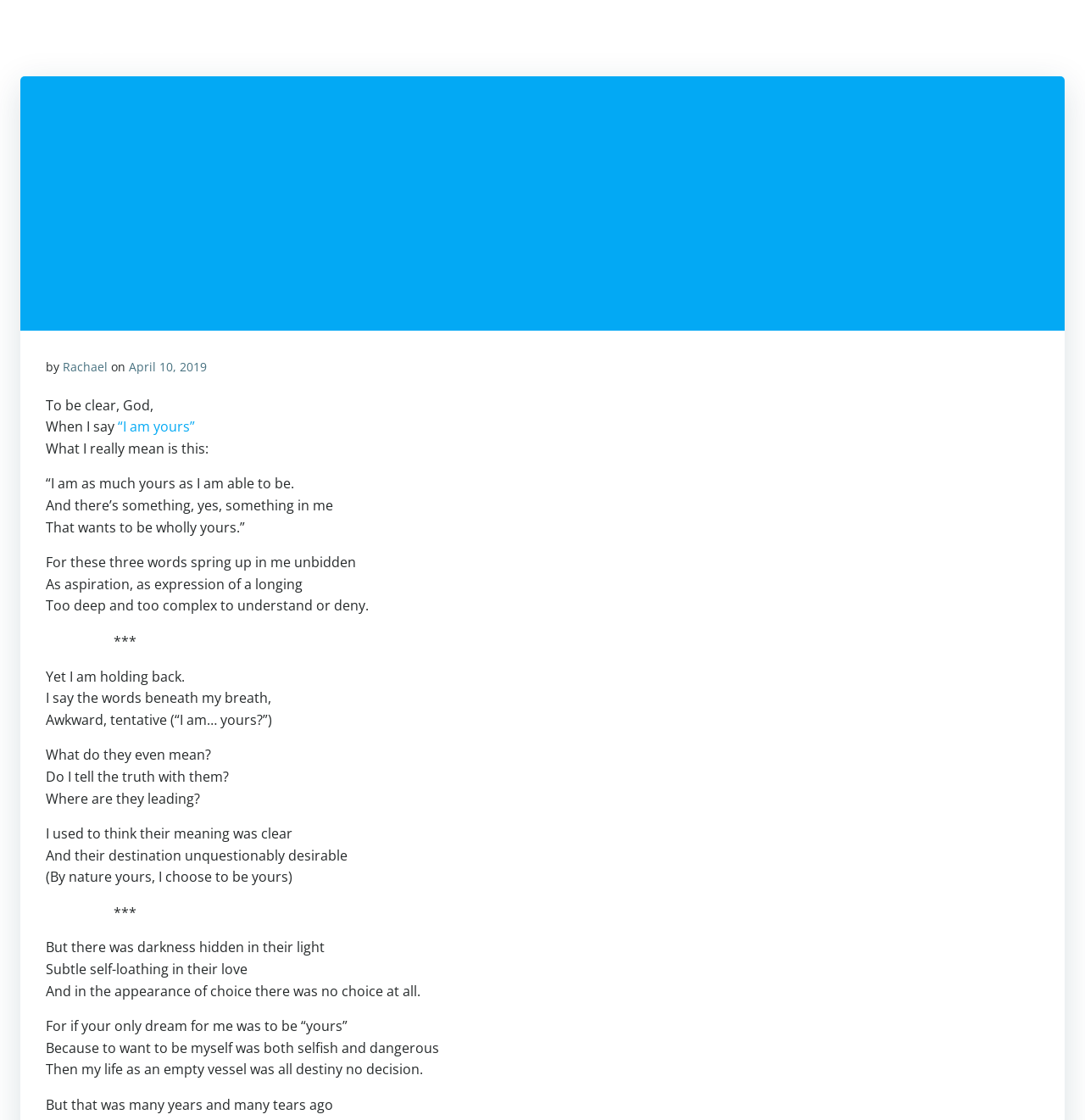Based on the element description Spiritual Direction, identify the bounding box coordinates for the UI element. The coordinates should be in the format (top-left x, top-left y, bottom-right x, bottom-right y) and within the 0 to 1 range.

[0.473, 0.03, 0.588, 0.046]